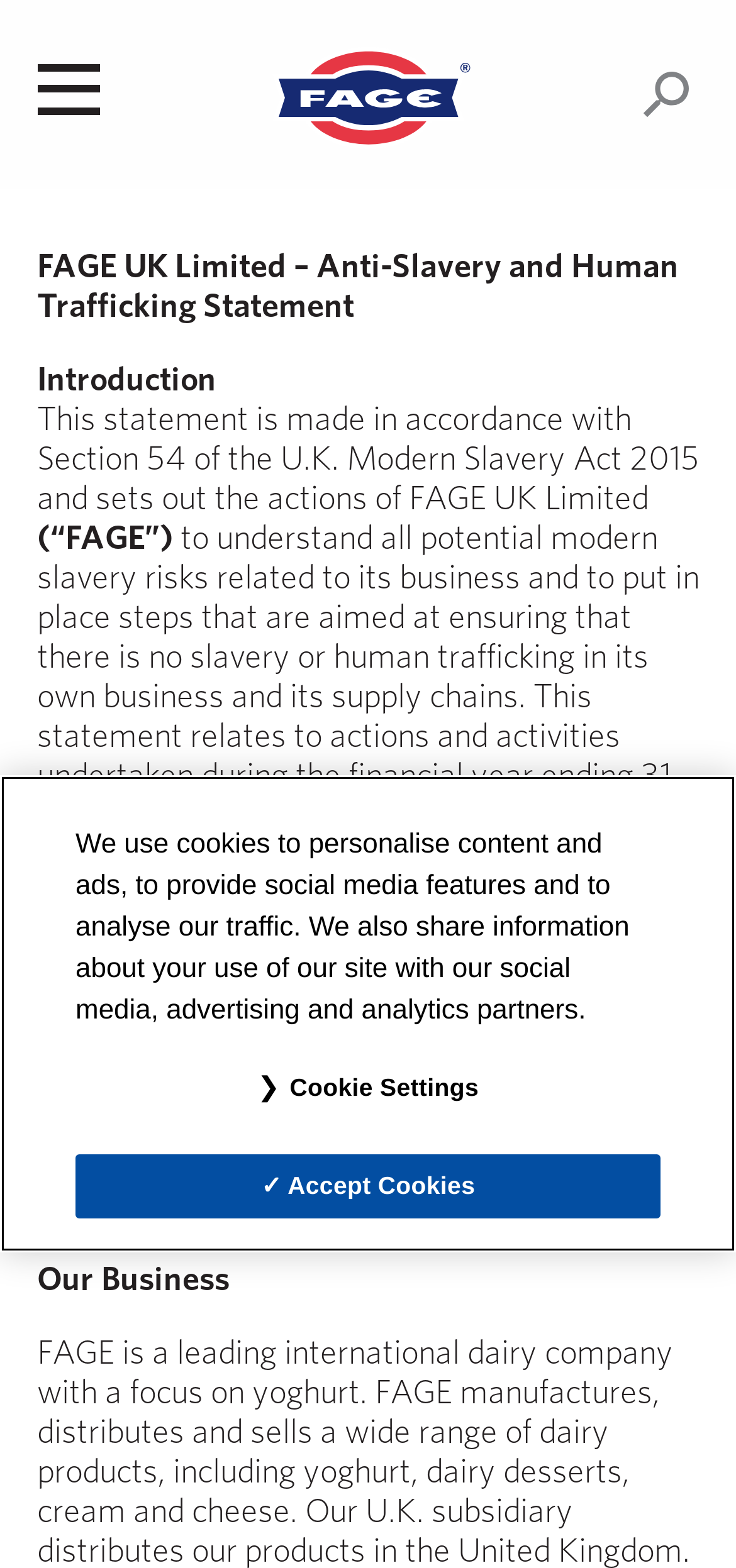What is the industry of the company issuing this statement?
Based on the image, answer the question with as much detail as possible.

The company, FAGE UK Limited, recognizes that it has a responsibility to take a robust approach to modern slavery and human trafficking as part of the food manufacturing industry.